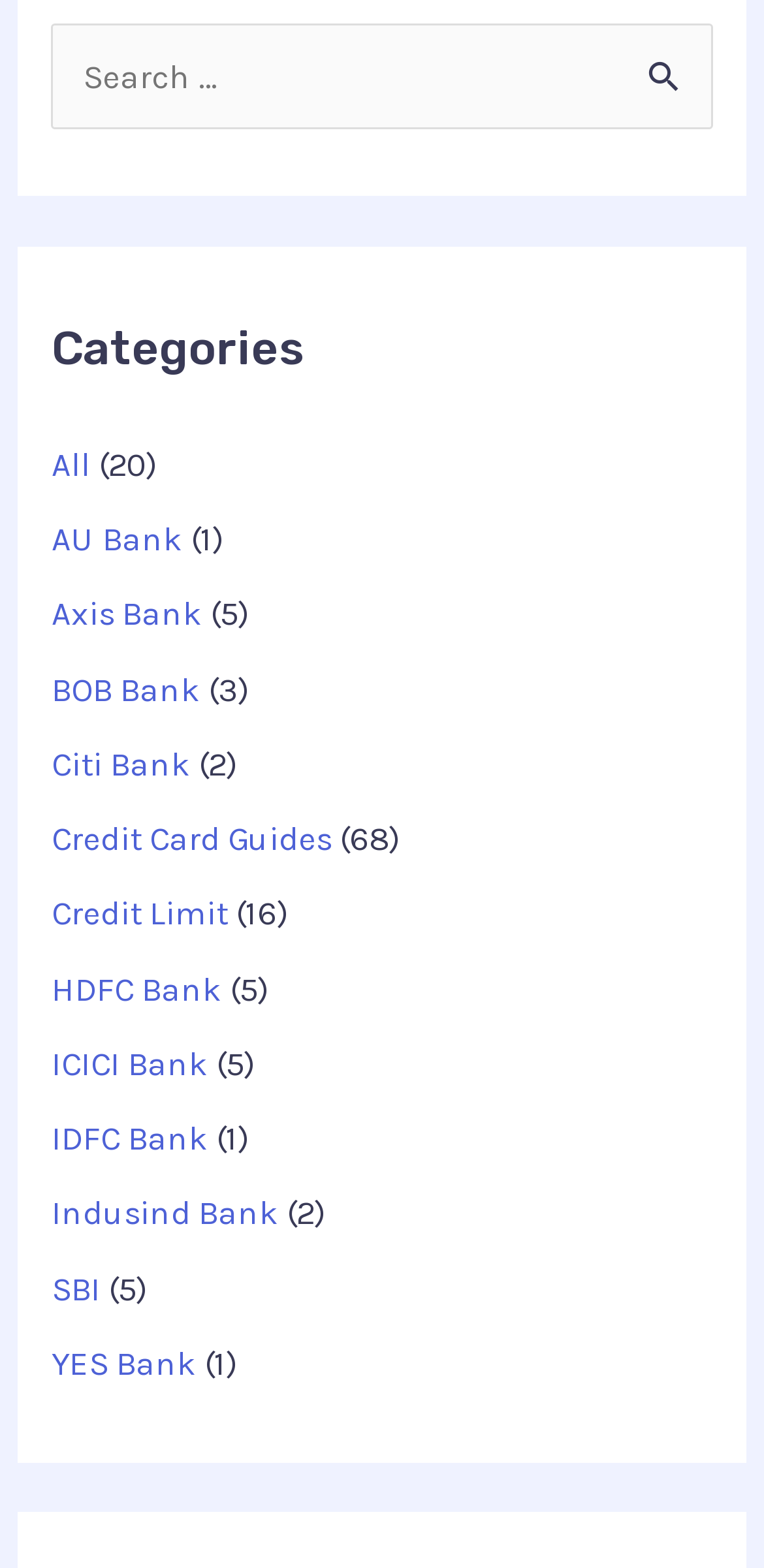Using the information shown in the image, answer the question with as much detail as possible: Is there a category for SBI?

I searched for the text 'SBI' in the links under the 'Categories' heading and found a link with the text 'SBI'.